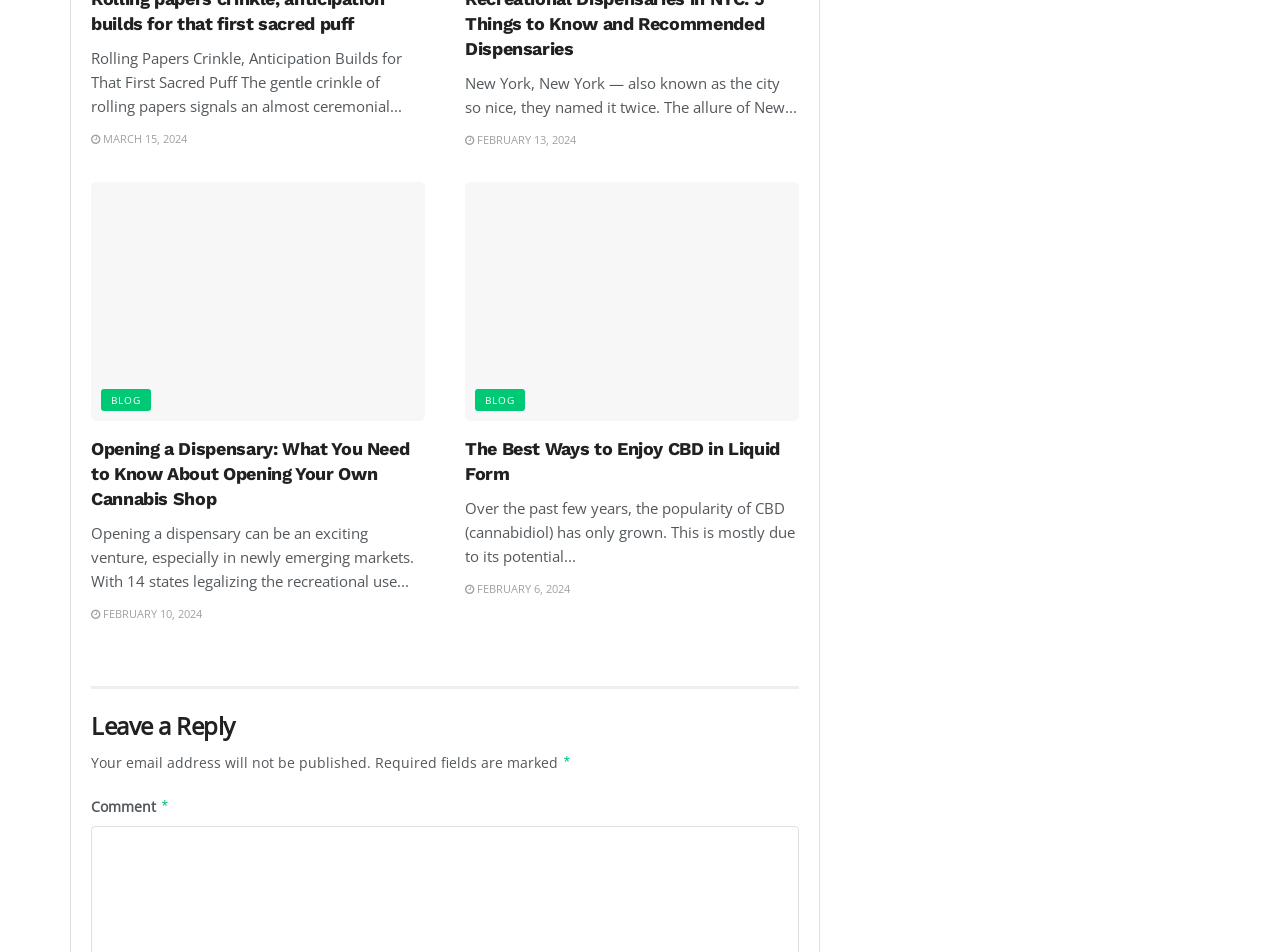Find the bounding box coordinates of the area that needs to be clicked in order to achieve the following instruction: "Click on the 'MARCH 15, 2024' link". The coordinates should be specified as four float numbers between 0 and 1, i.e., [left, top, right, bottom].

[0.071, 0.138, 0.146, 0.154]